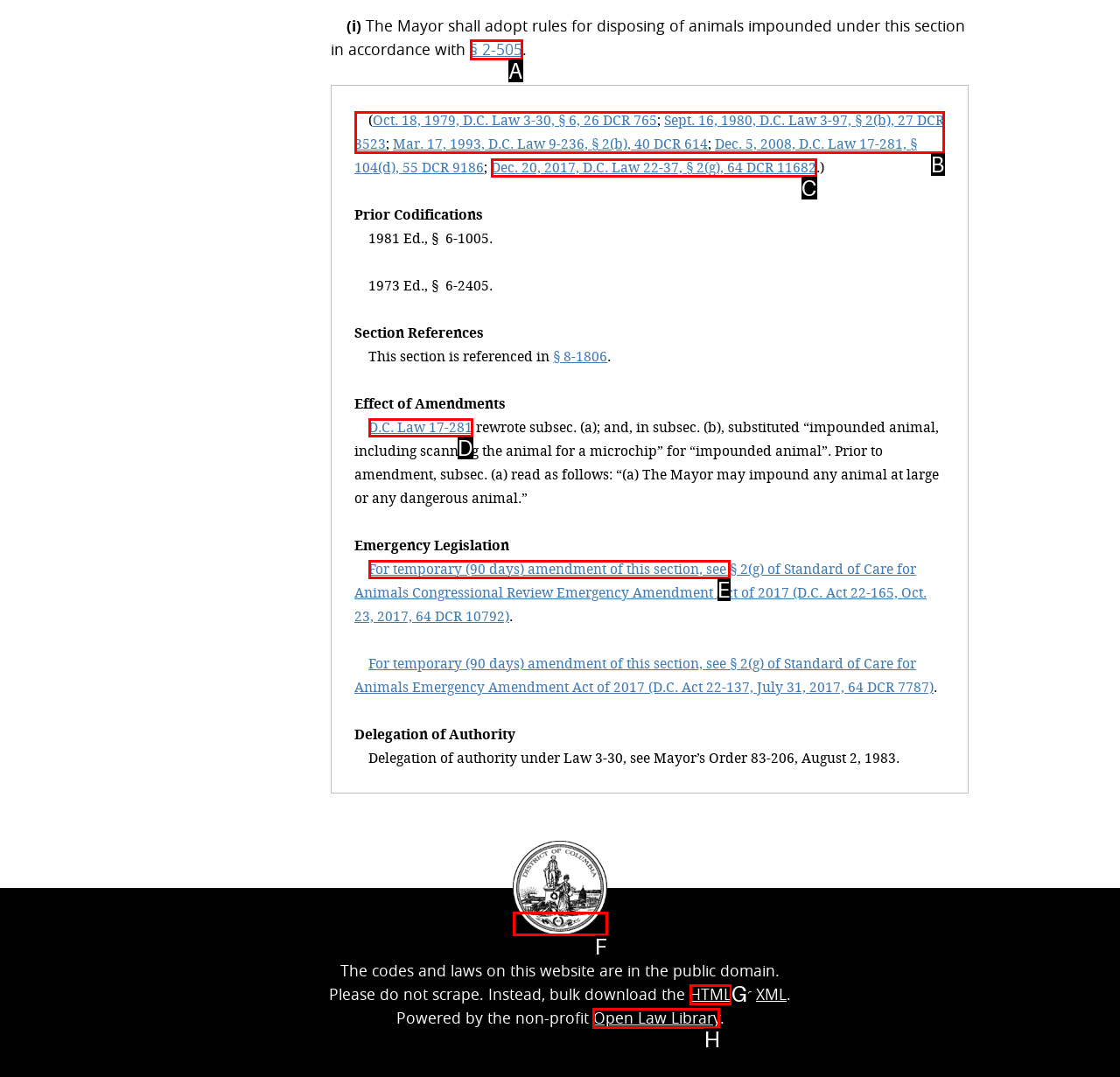Select the HTML element that corresponds to the description: D.C. Law 17-281
Reply with the letter of the correct option from the given choices.

D